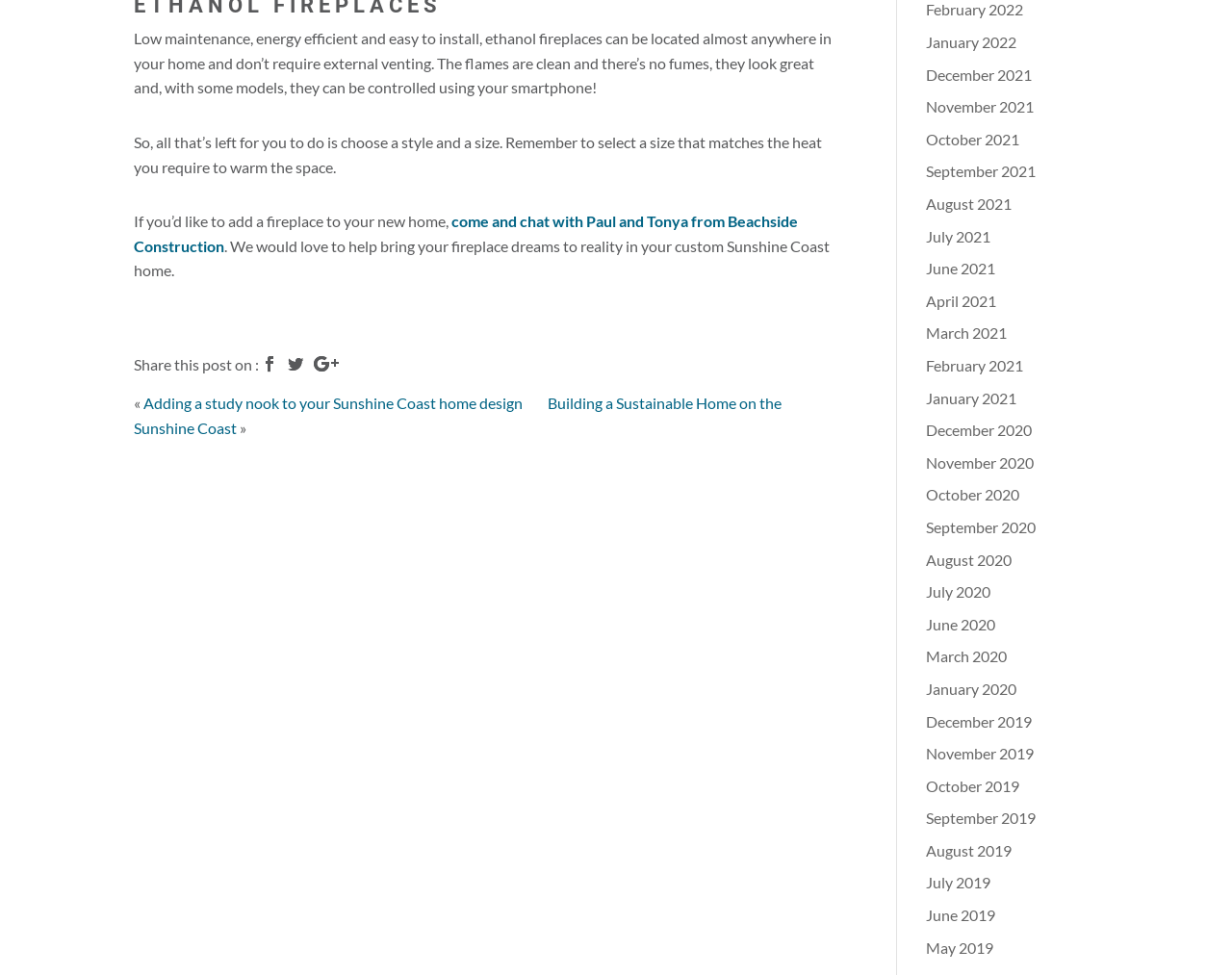Can you give a detailed response to the following question using the information from the image? What is the topic of the main text?

The main text starts with a description of ethanol fireplaces, mentioning their benefits and features, so the topic of the main text is ethanol fireplaces.